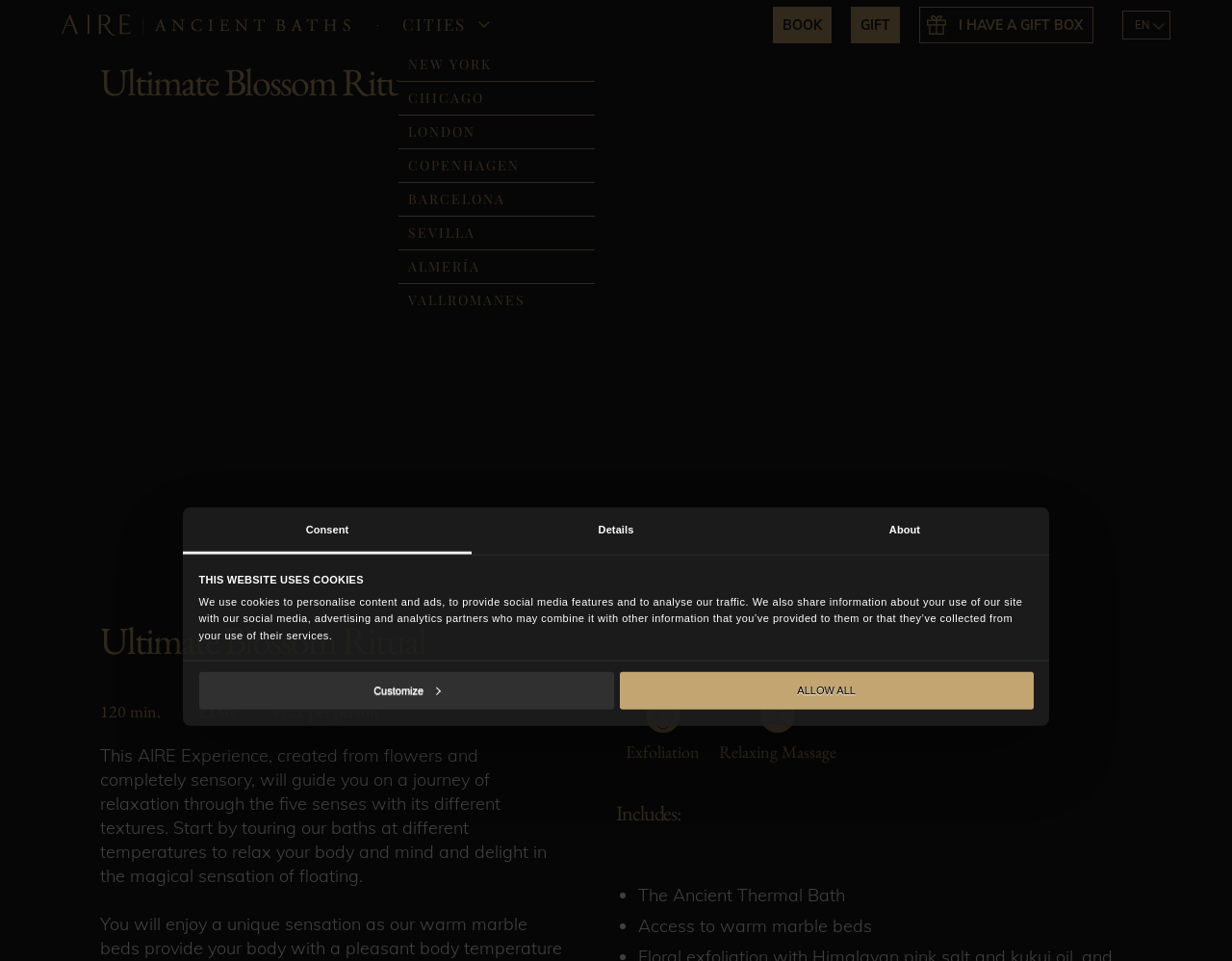Determine the bounding box coordinates of the region to click in order to accomplish the following instruction: "Click the Logo Aire Ancient Baths link". Provide the coordinates as four float numbers between 0 and 1, specifically [left, top, right, bottom].

[0.05, 0.019, 0.284, 0.035]